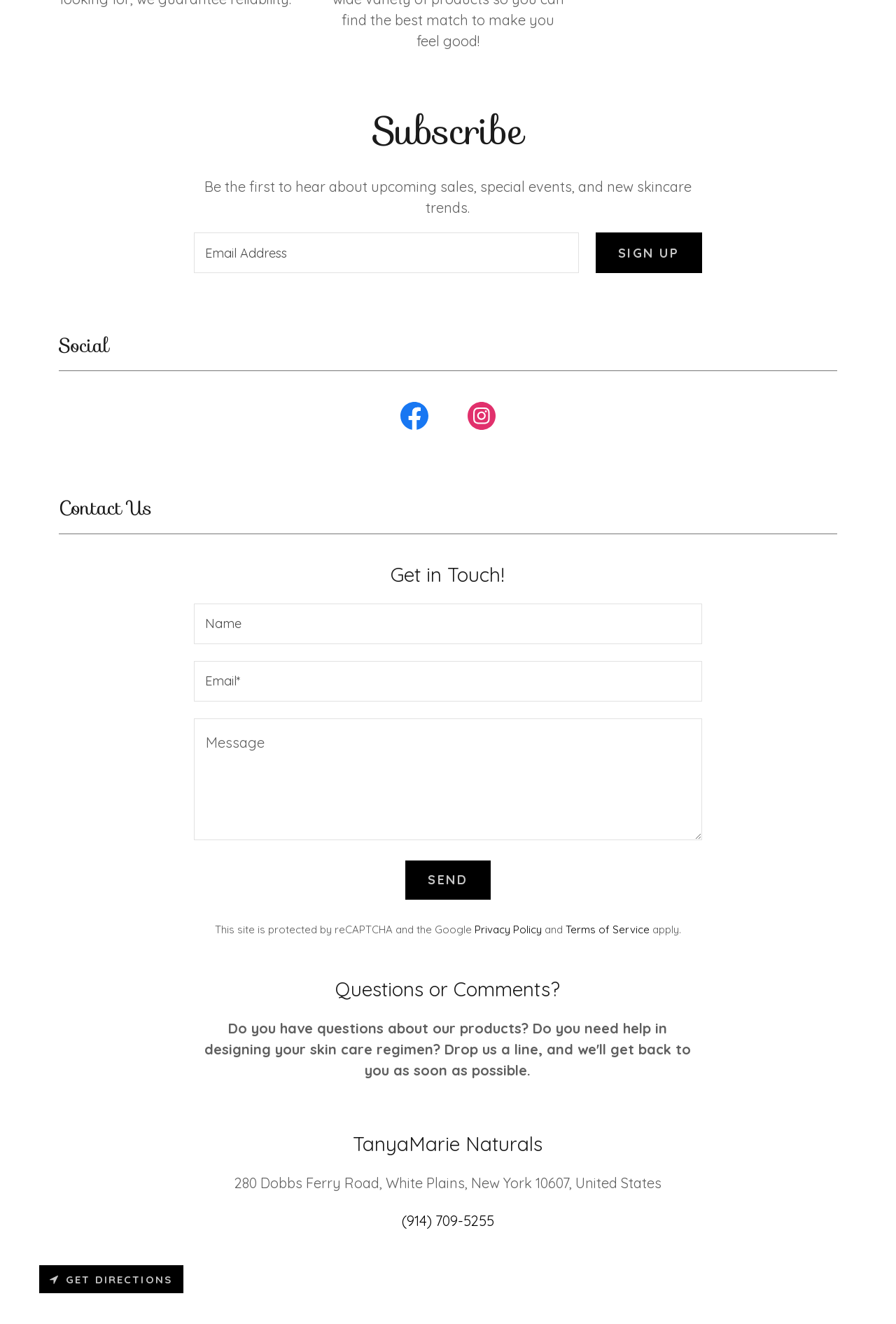Identify the bounding box coordinates for the UI element described as: "Master of puppets".

None